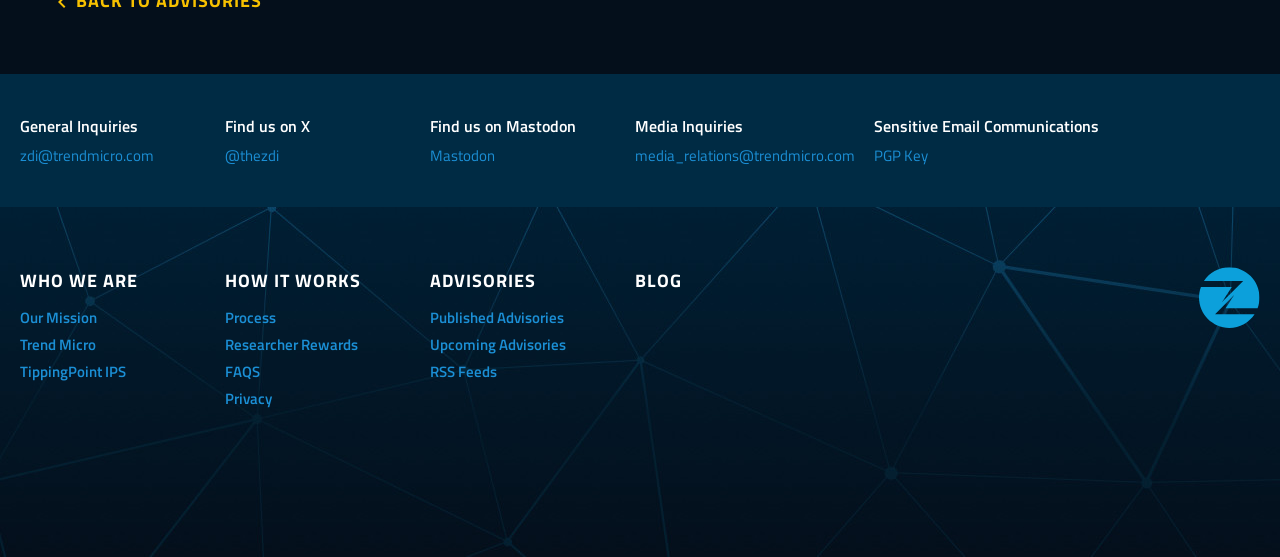What is the name of the social media platform mentioned?
Refer to the image and respond with a one-word or short-phrase answer.

Mastodon